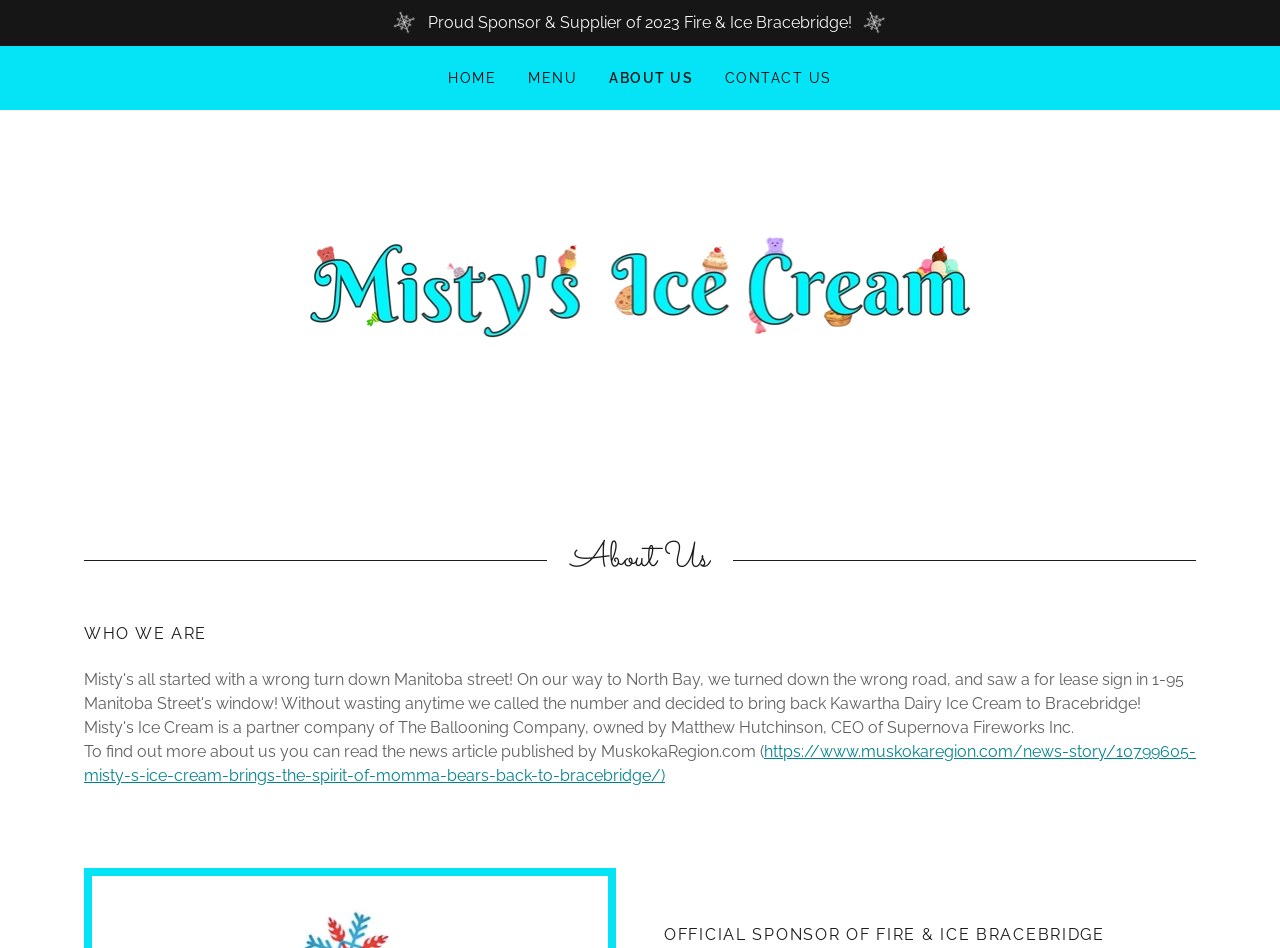How many main navigation links are there?
Using the image, elaborate on the answer with as much detail as possible.

I found this information by looking at the links 'HOME', 'MENU', 'ABOUT US', and 'CONTACT US' which are located at the top of the page.